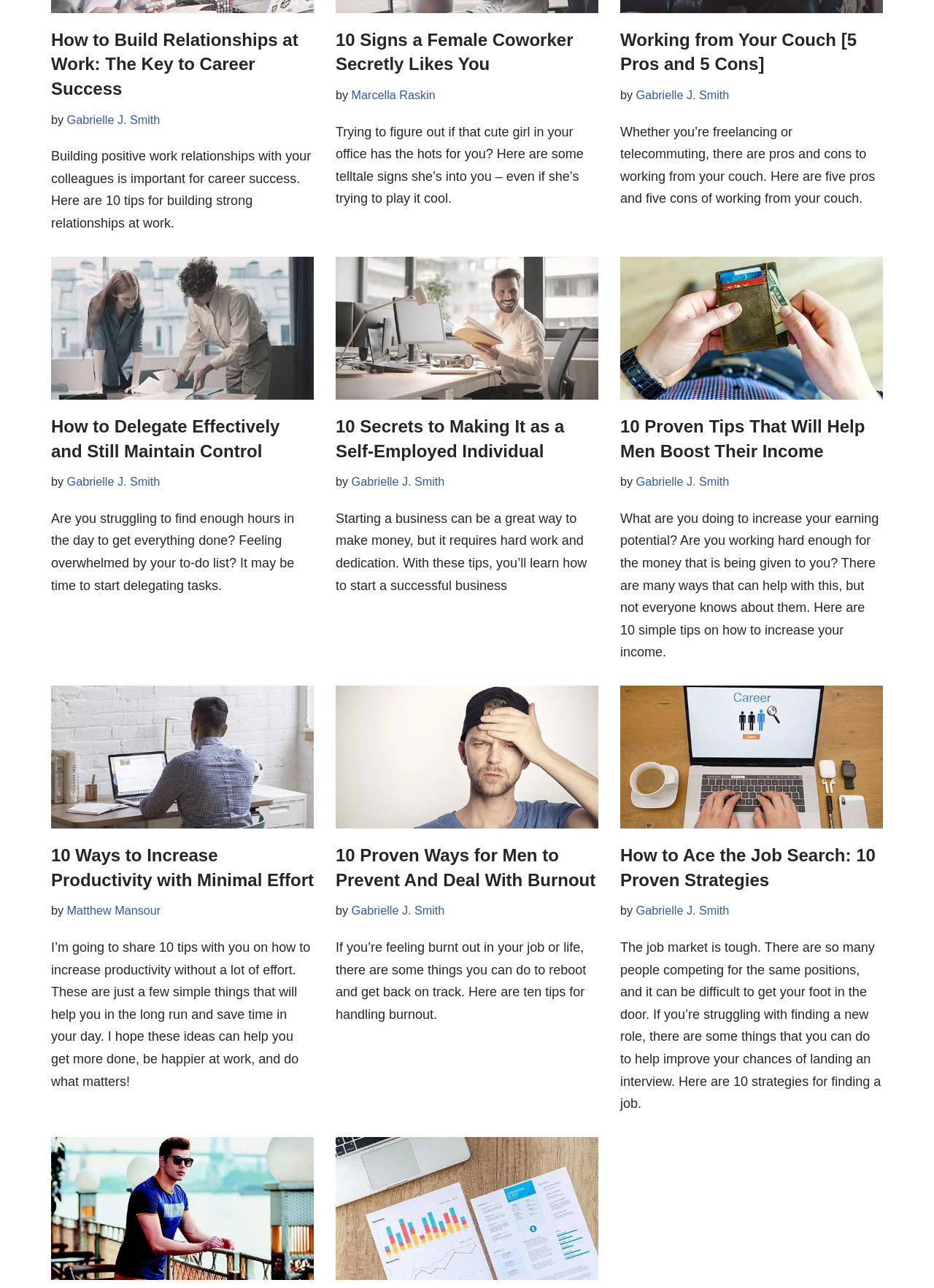Locate the bounding box of the UI element described by: "Gabrielle J. Smith" in the given webpage screenshot.

[0.072, 0.369, 0.171, 0.379]